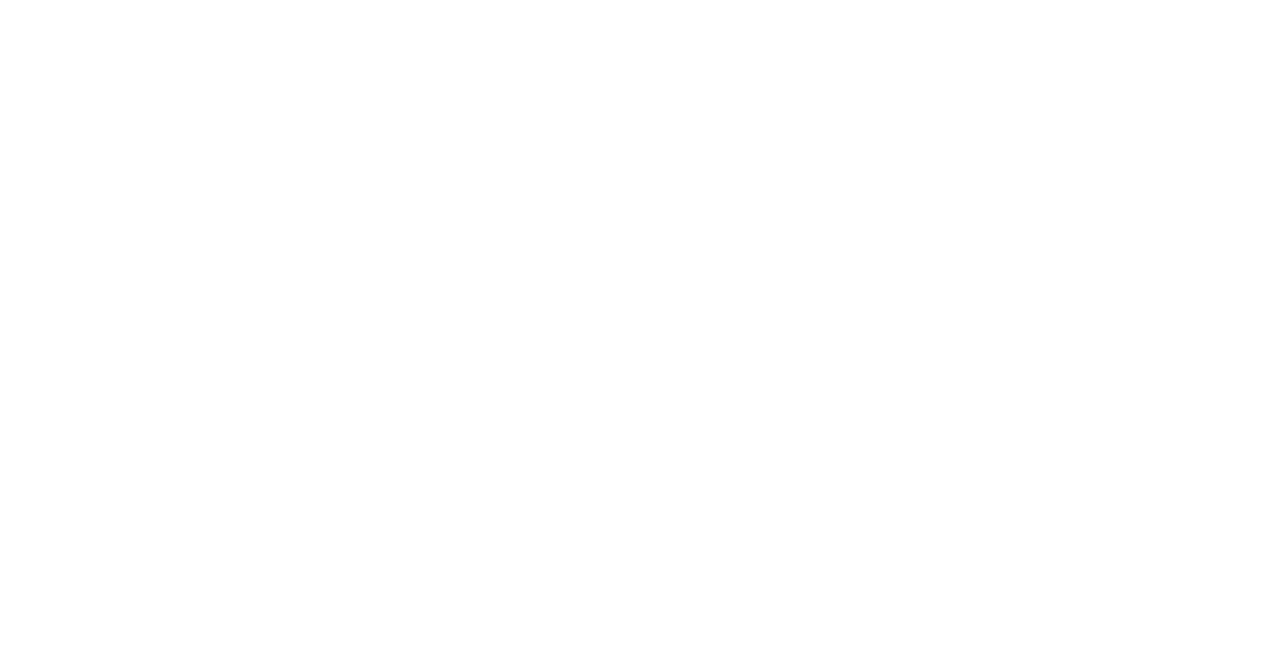Please find the bounding box coordinates in the format (top-left x, top-left y, bottom-right x, bottom-right y) for the given element description. Ensure the coordinates are floating point numbers between 0 and 1. Description: اضف شركتك

[0.314, 0.045, 0.467, 0.118]